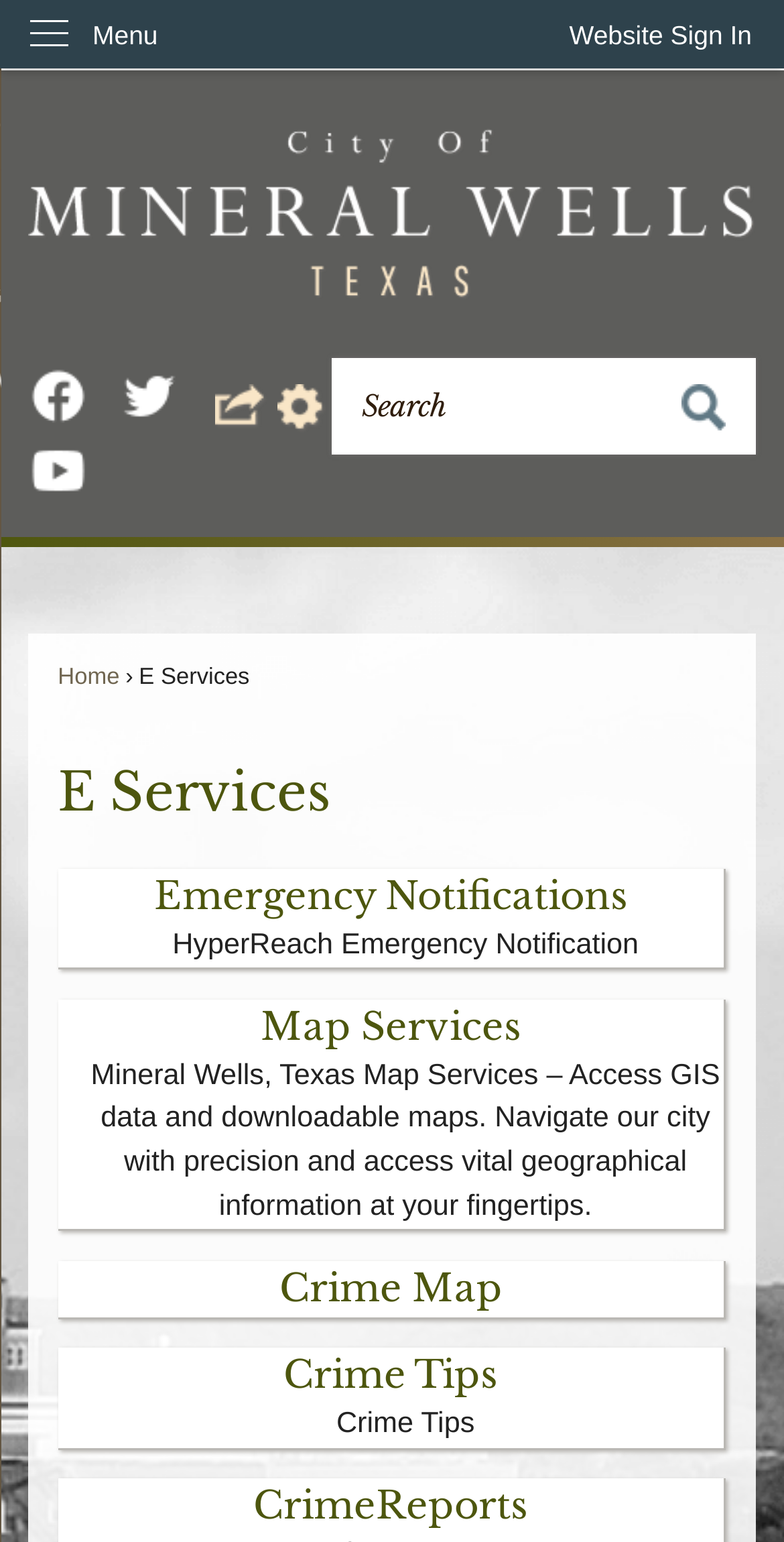Predict the bounding box coordinates of the area that should be clicked to accomplish the following instruction: "Search for something". The bounding box coordinates should consist of four float numbers between 0 and 1, i.e., [left, top, right, bottom].

[0.423, 0.232, 0.963, 0.295]